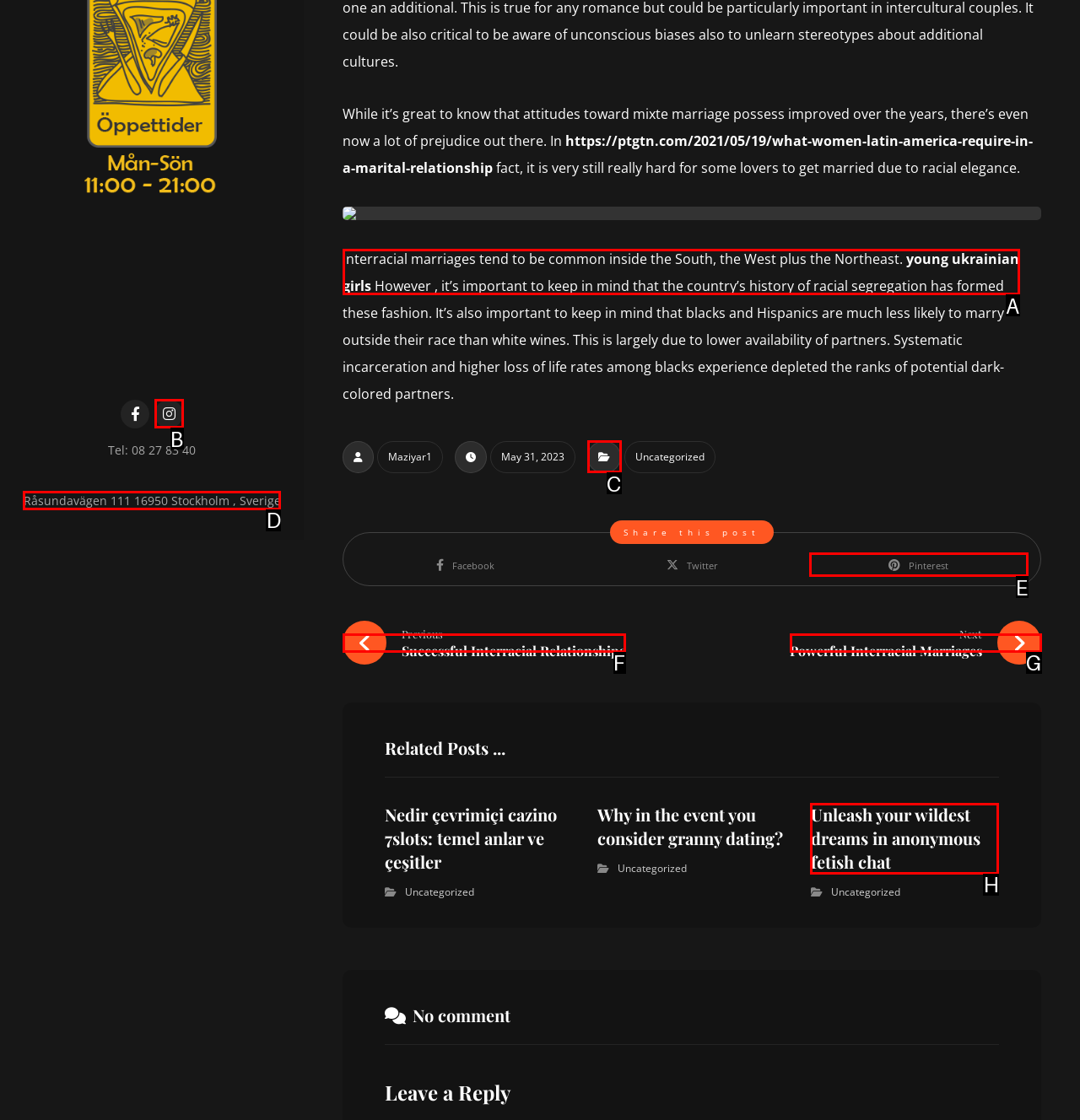Pinpoint the HTML element that fits the description: young ukrainian girls
Answer by providing the letter of the correct option.

A